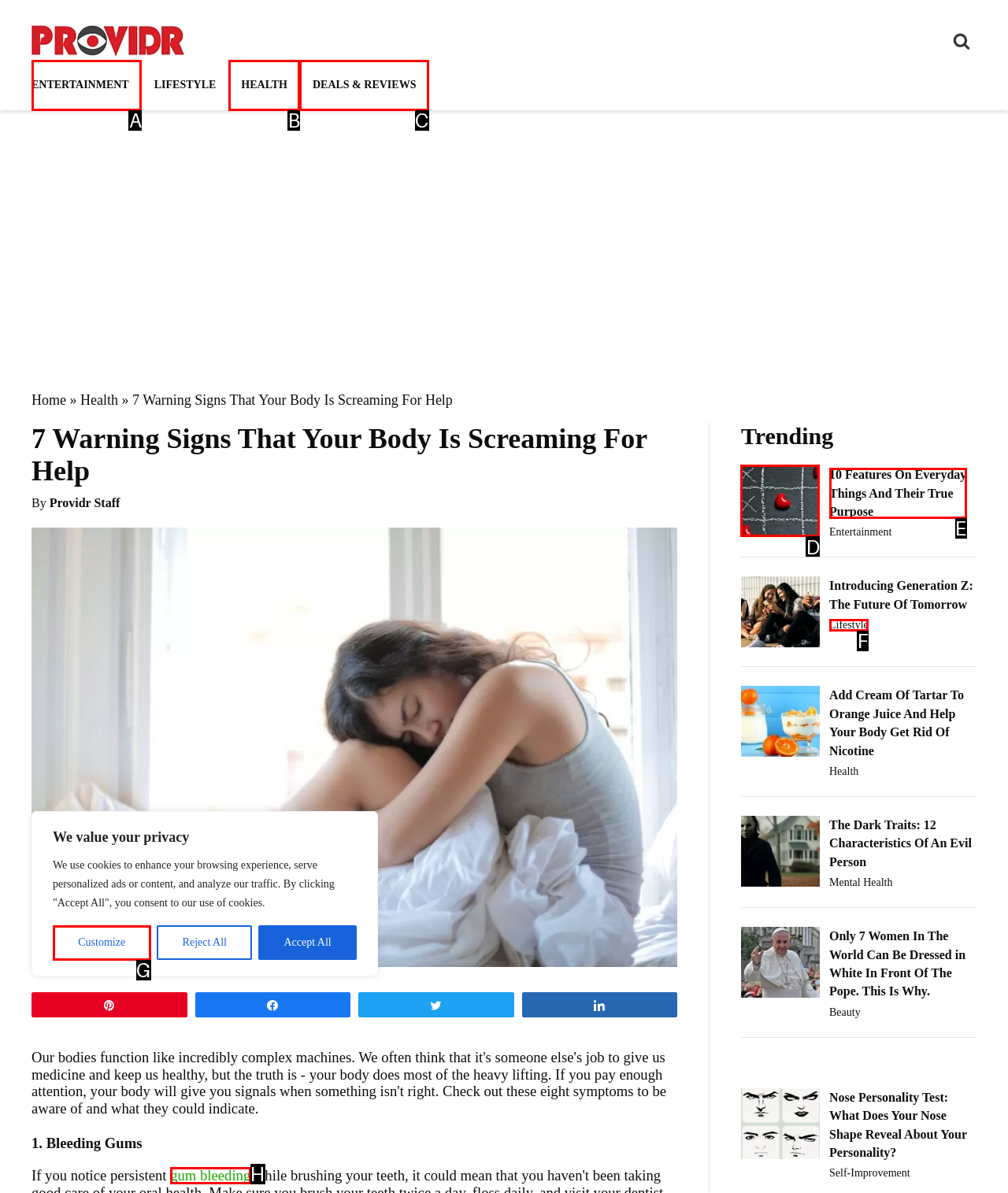For the task: Read the trending article '10 Features On Everyday Things And Their True Purpose', specify the letter of the option that should be clicked. Answer with the letter only.

D